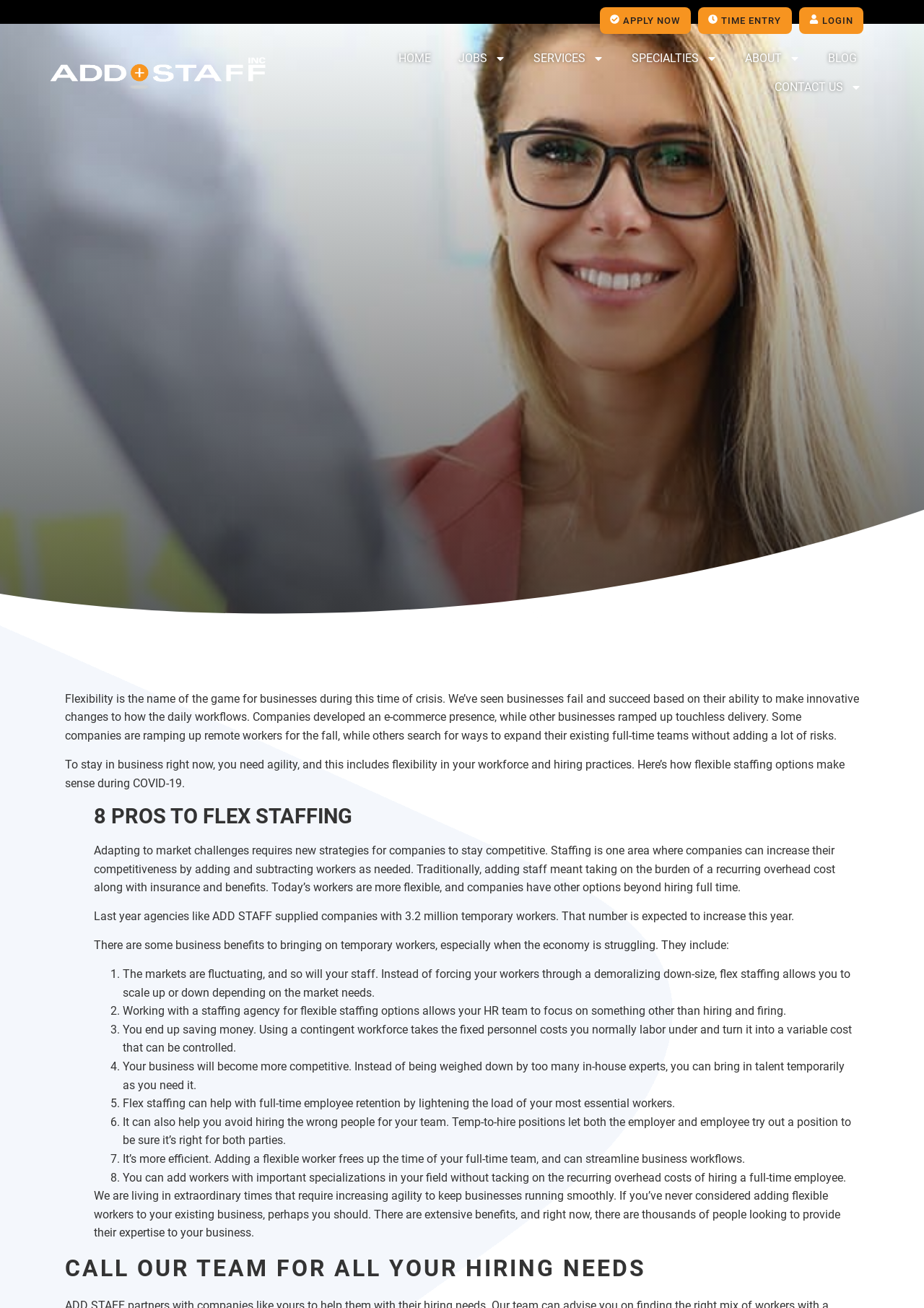Please determine the bounding box coordinates of the element to click on in order to accomplish the following task: "Click CONTACT US". Ensure the coordinates are four float numbers ranging from 0 to 1, i.e., [left, top, right, bottom].

[0.829, 0.056, 0.942, 0.078]